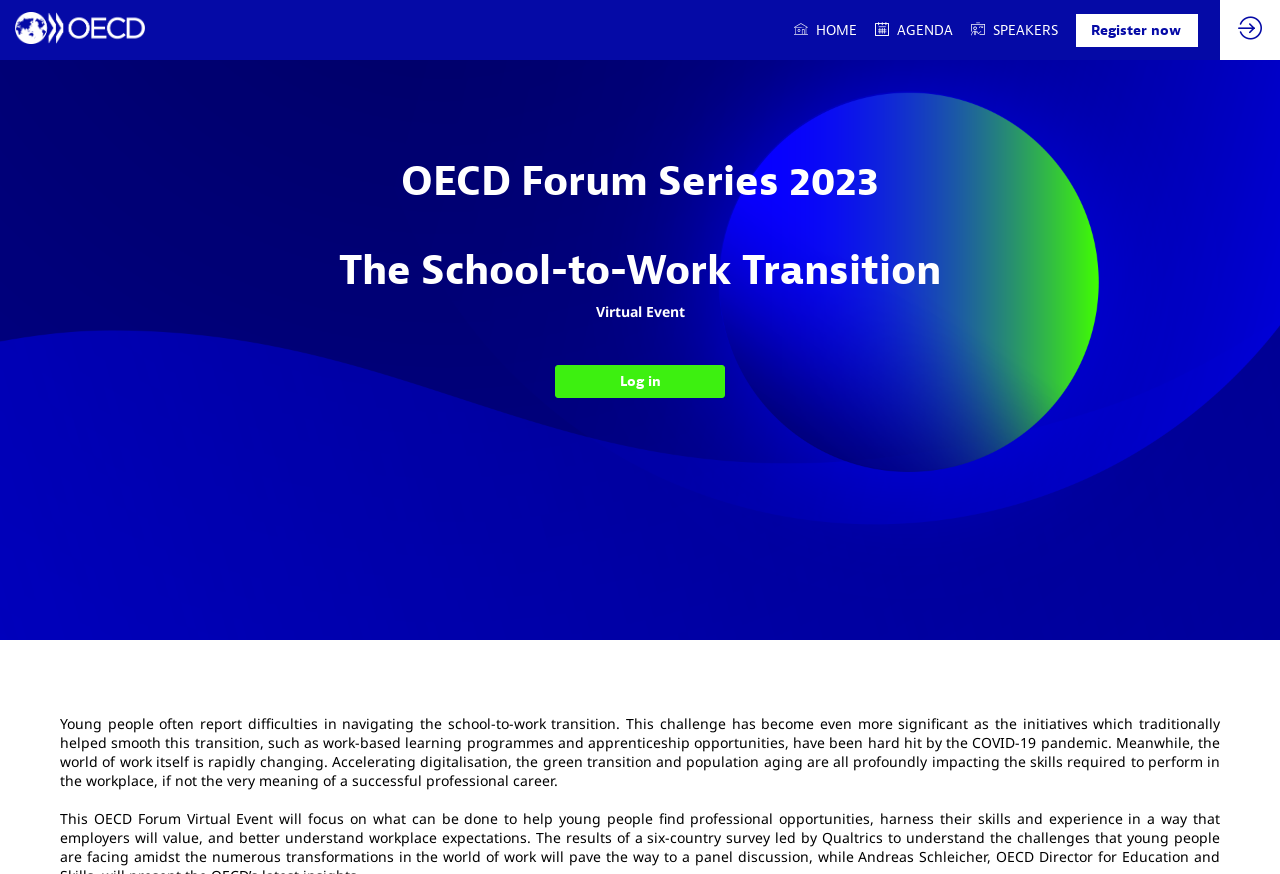Please reply with a single word or brief phrase to the question: 
What is the purpose of the 'Register now' button?

To register for the event